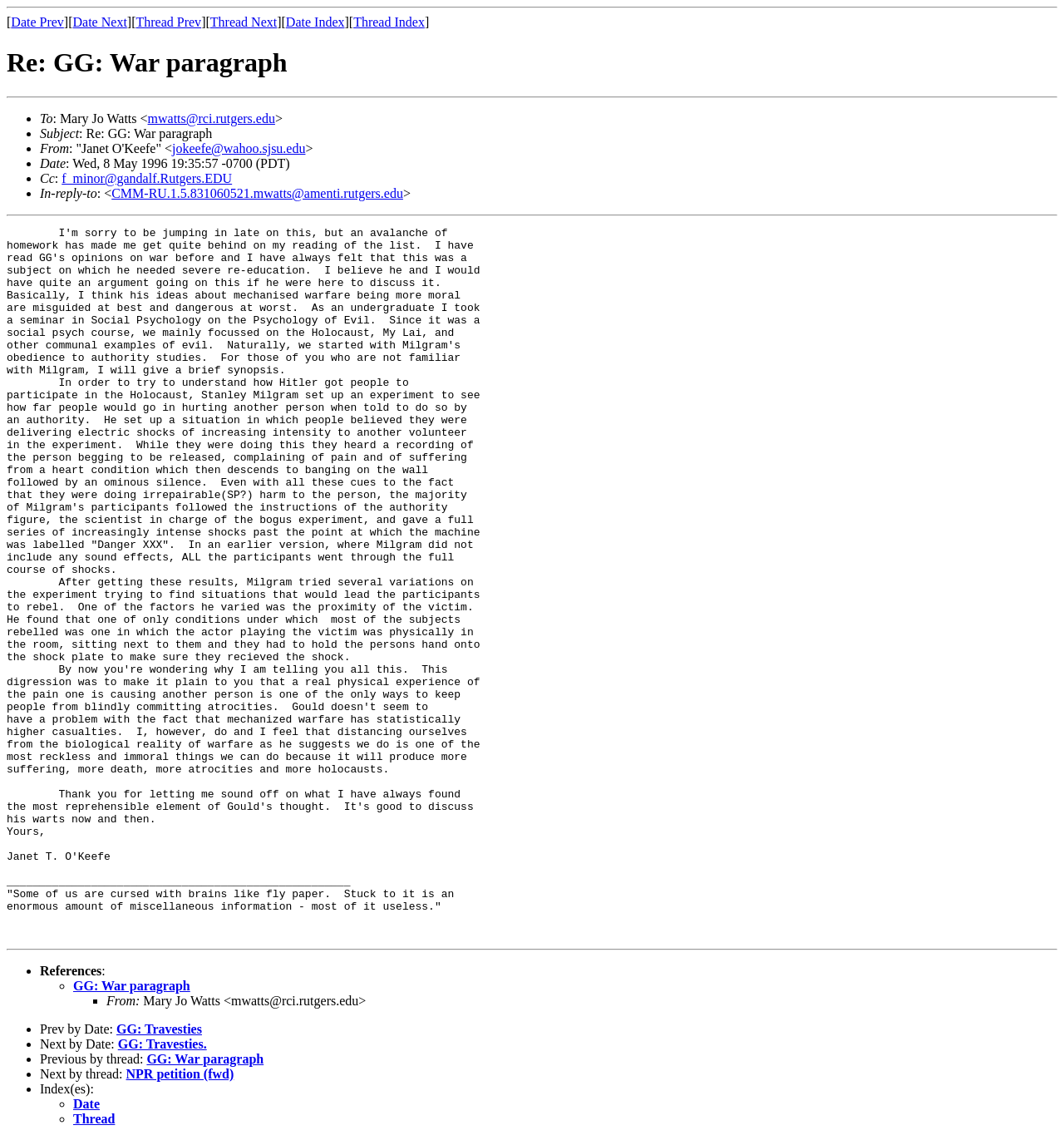Please identify the bounding box coordinates of the element that needs to be clicked to perform the following instruction: "Click on 'Date Index'".

[0.269, 0.013, 0.324, 0.026]